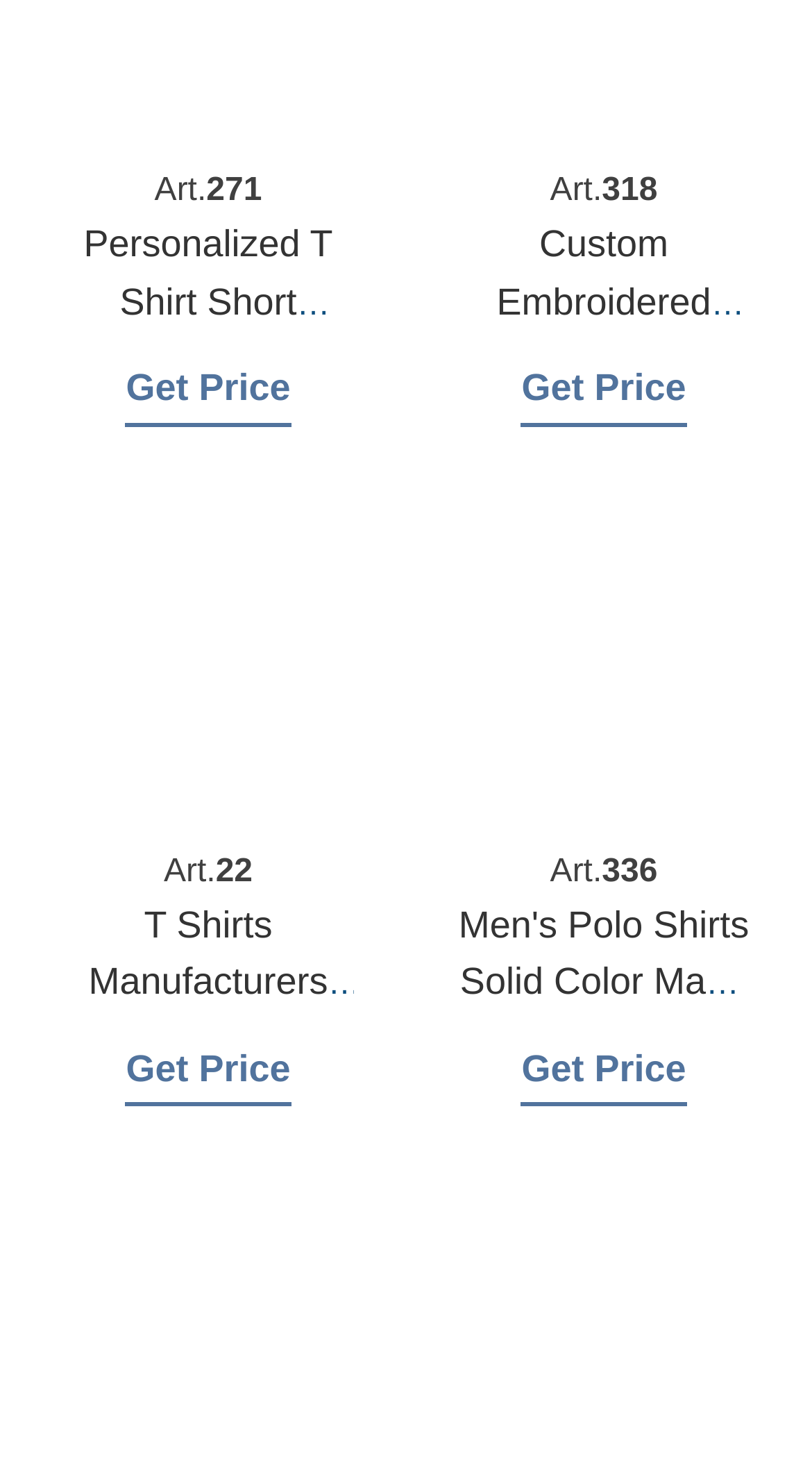Locate the bounding box coordinates of the area that needs to be clicked to fulfill the following instruction: "Get price of T Shirts Manufacturers Bangladesh". The coordinates should be in the format of four float numbers between 0 and 1, namely [left, top, right, bottom].

[0.155, 0.697, 0.358, 0.746]